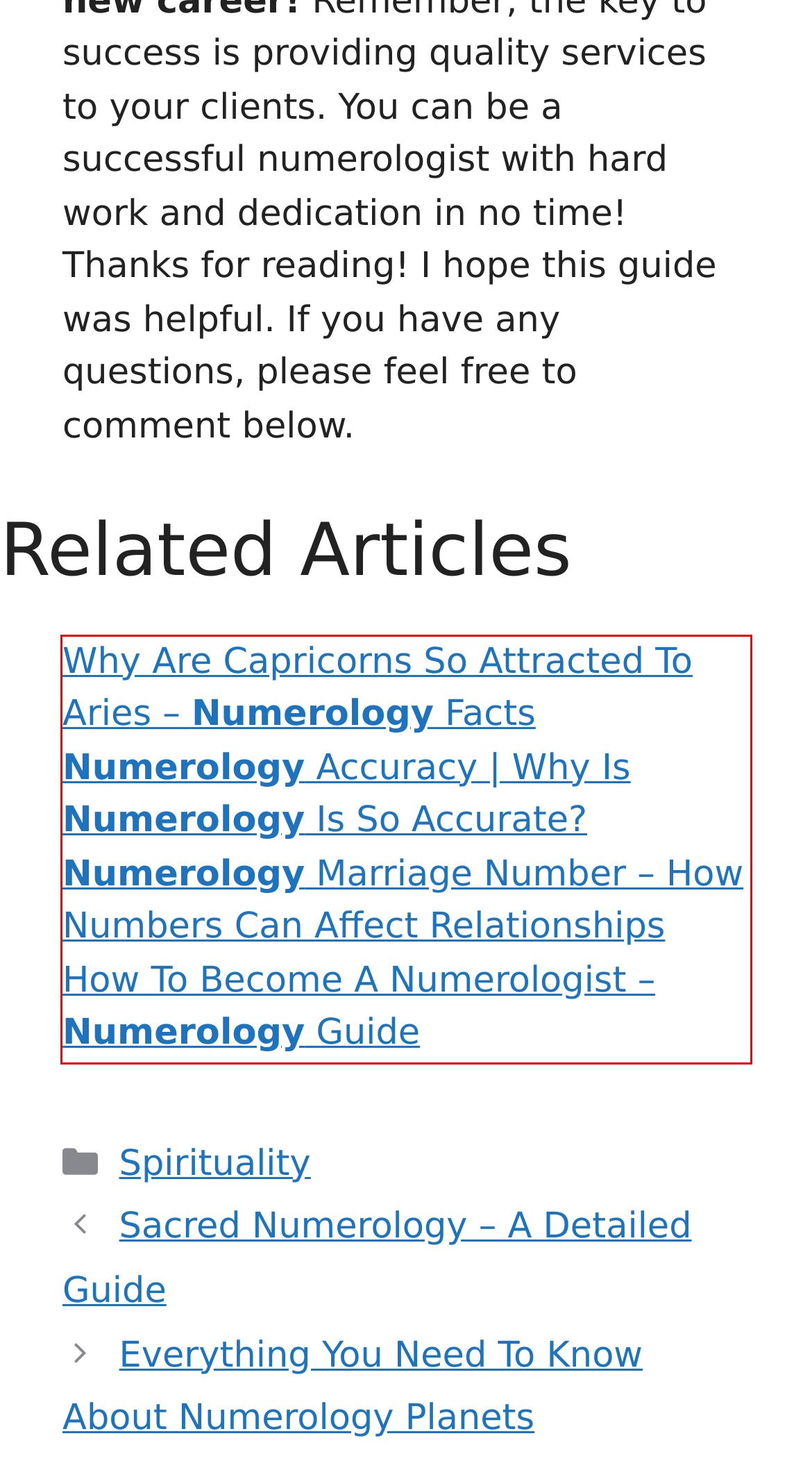There is a UI element on the webpage screenshot marked by a red bounding box. Extract and generate the text content from within this red box.

Why Are Capricorns So Attracted To Aries – Numerology Facts Numerology Accuracy | Why Is Numerology Is So Accurate? Numerology Marriage Number – How Numbers Can Affect Relationships How To Become A Numerologist – Numerology Guide